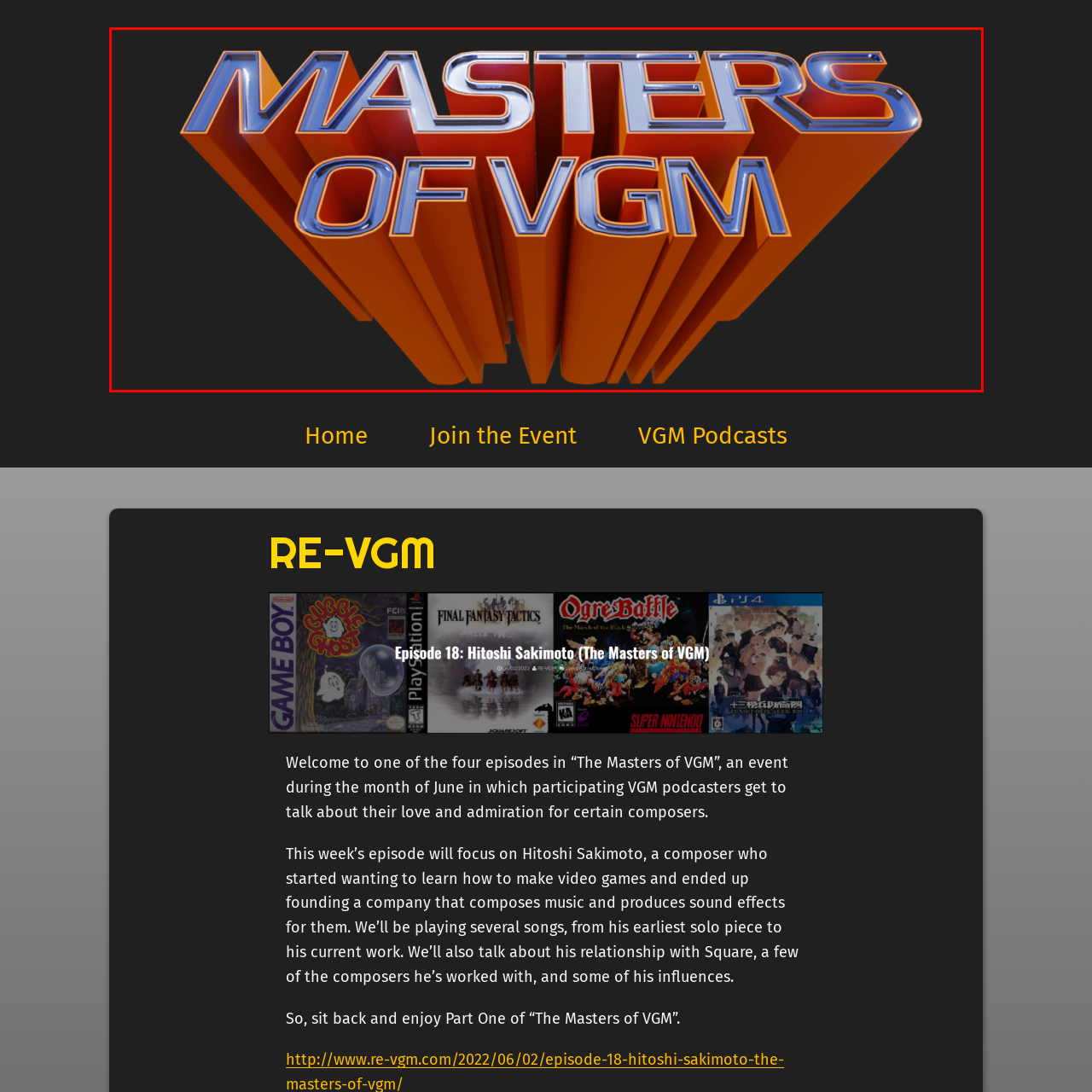Create a detailed narrative describing the image bounded by the red box.

The image features the bold and striking title "MASTERS OF VGM," which stands for Masters of Video Game Music. The text is prominently displayed with a three-dimensional effect, featuring a vibrant orange color that conveys energy and enthusiasm. The letters are outlined in a slick, reflective chrome, enhancing the visual appeal and drawing attention to the title. This graphic likely represents a thematic event or podcast series centered around the exploration of influential video game composers, celebrating their contributions to the industry. The design embodies a sense of excitement and reverence for video game music, inviting viewers to engage with the content.